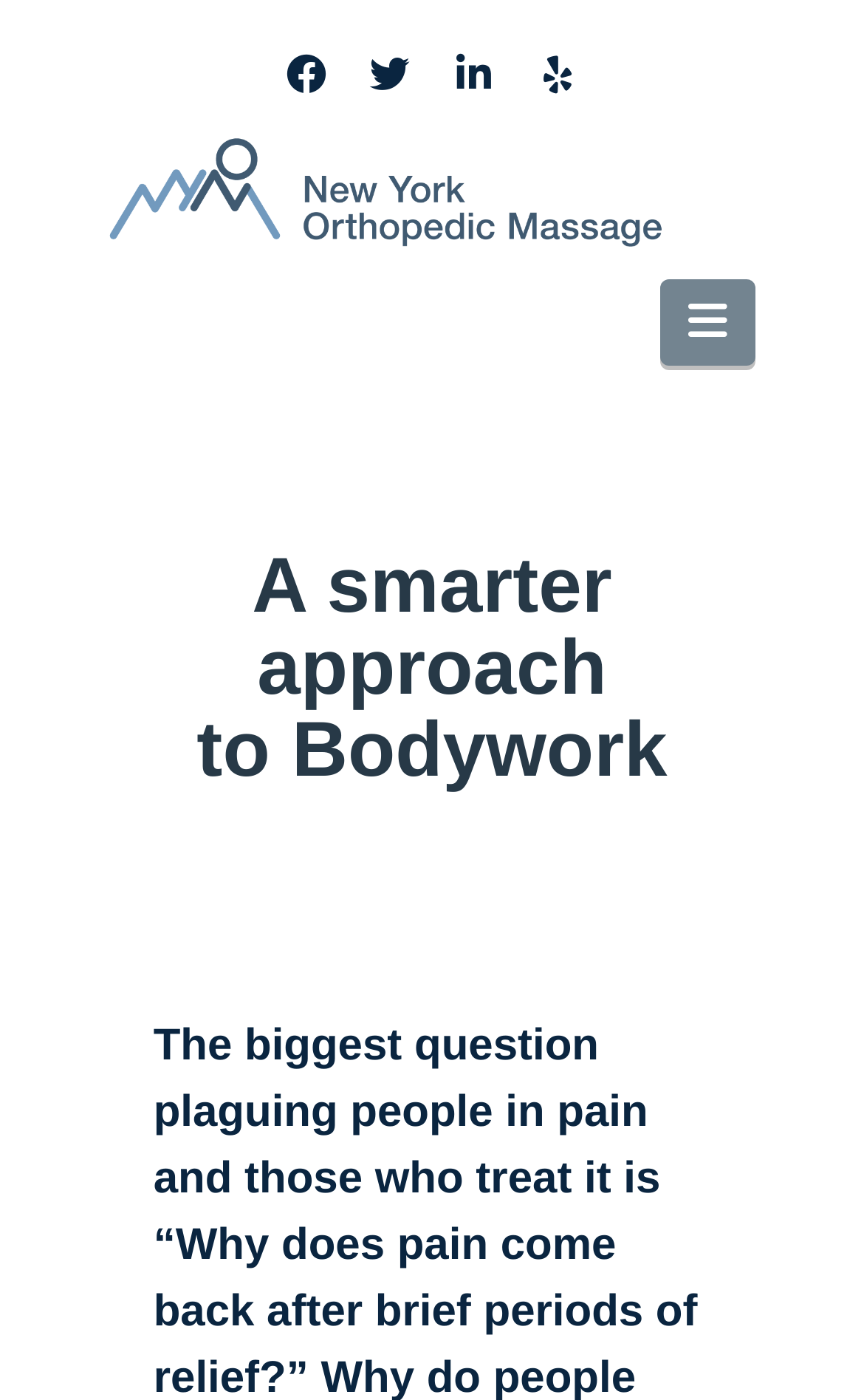How many social media links are there?
Please respond to the question with a detailed and well-explained answer.

I counted the number of social media links at the top of the webpage, which are Facebook, Twitter, LinkedIn, and Foursquare, and found that there are 4 in total.